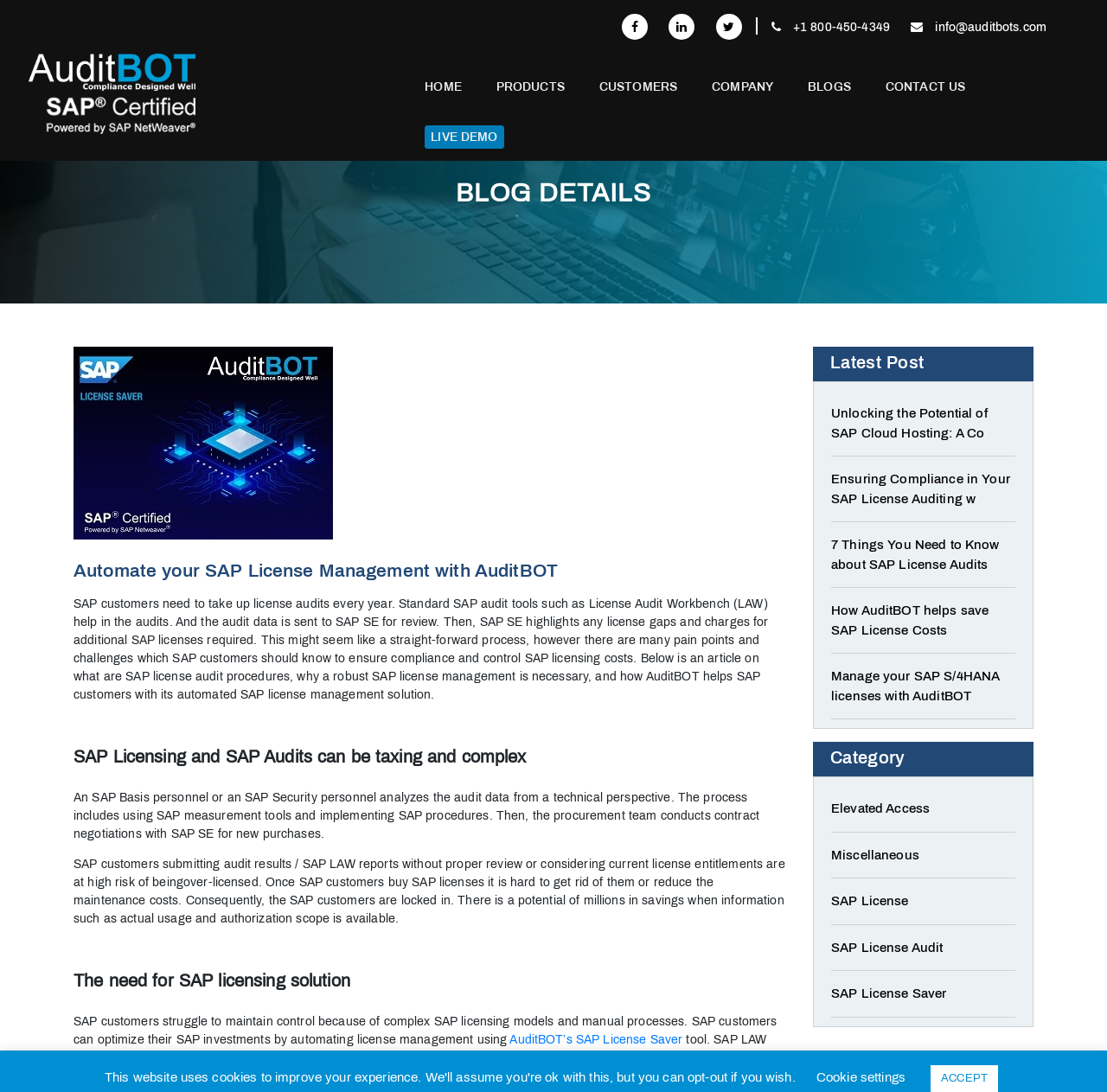Find and indicate the bounding box coordinates of the region you should select to follow the given instruction: "Request a live demo".

[0.384, 0.115, 0.455, 0.136]